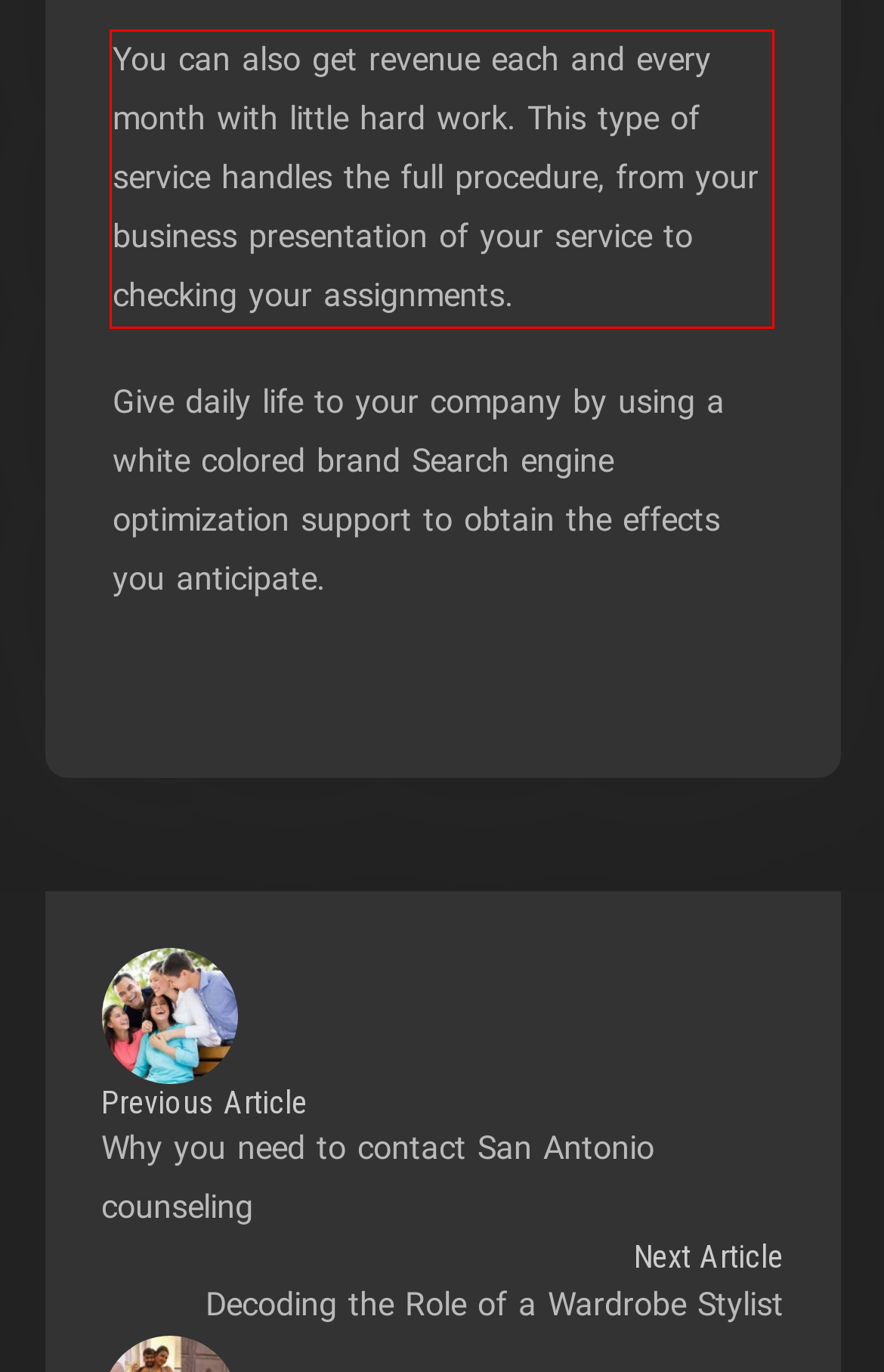Inspect the webpage screenshot that has a red bounding box and use OCR technology to read and display the text inside the red bounding box.

You can also get revenue each and every month with little hard work. This type of service handles the full procedure, from your business presentation of your service to checking your assignments.